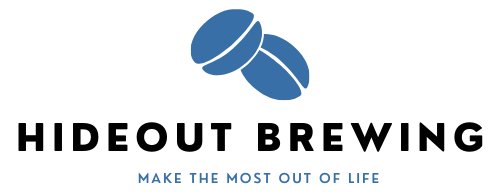What is the color of the bold letters in the logo?
Could you please answer the question thoroughly and with as much detail as possible?

The brand name 'Hideout Brewing' is prominently displayed in bold black letters, making it a prominent feature of the logo.